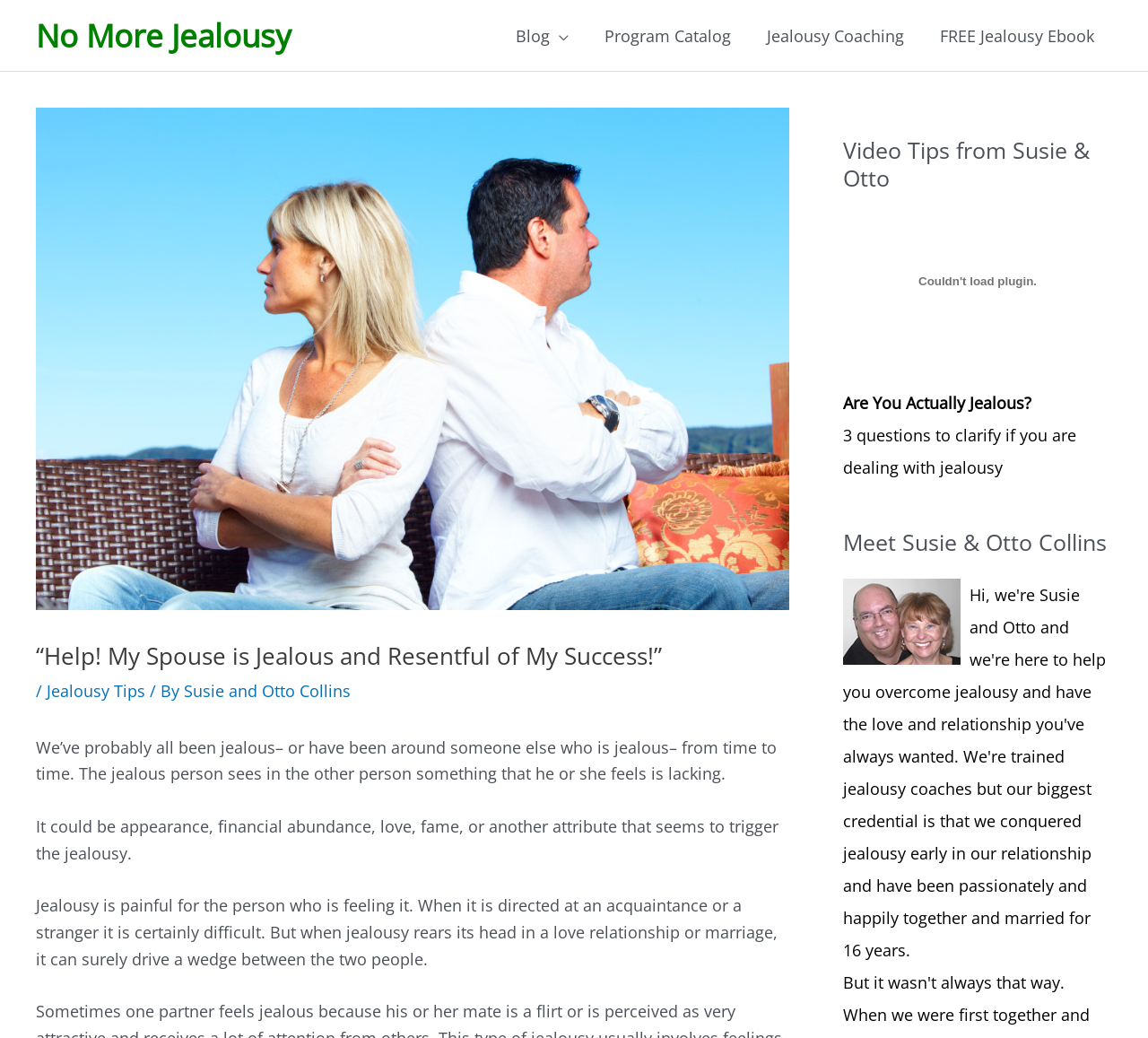Answer the question below using just one word or a short phrase: 
What is the focus of the webpage?

Jealousy in relationships